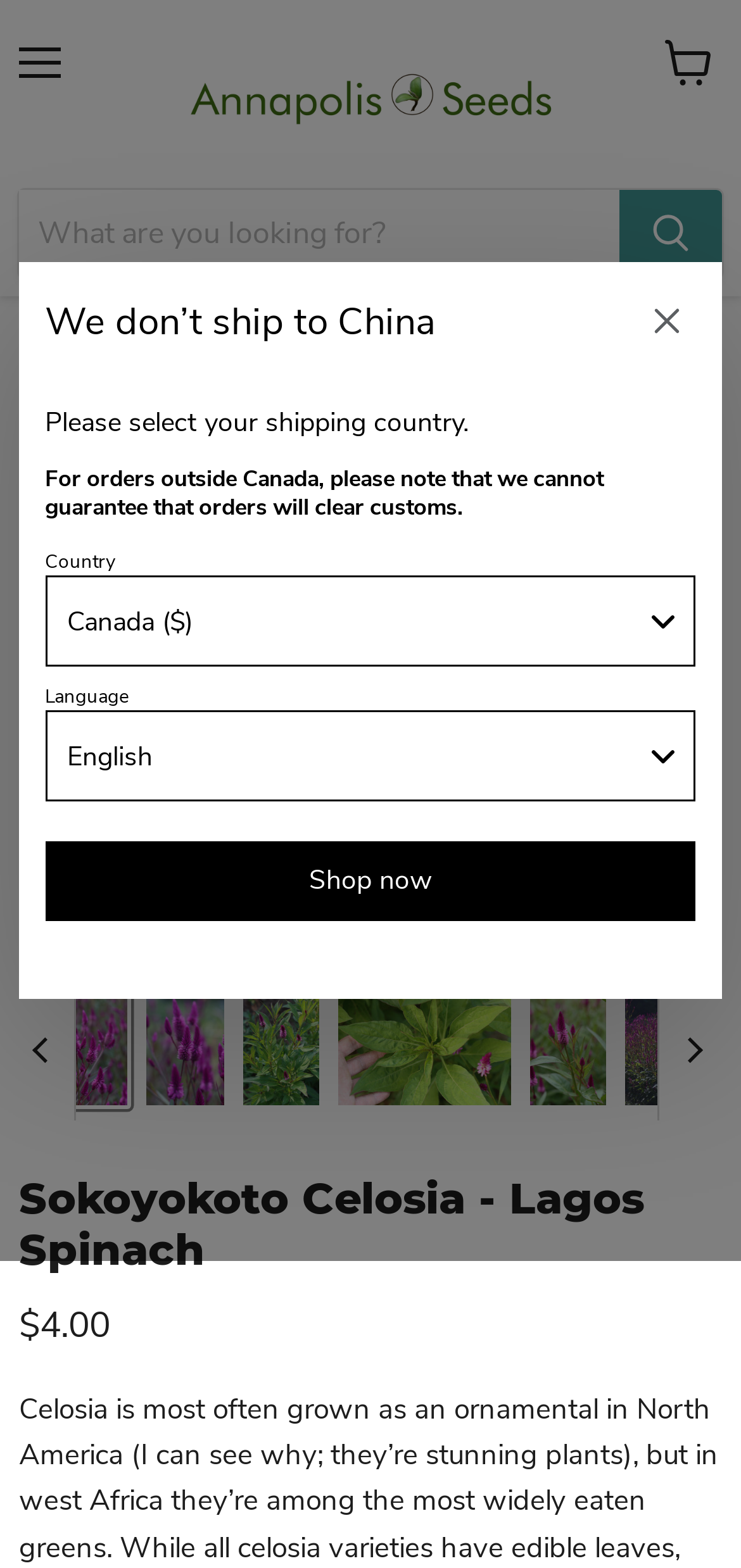Detail the various sections and features of the webpage.

This webpage is about Sokoyokoto Edible Celosia, also known as Lagos Spinach, and is a product page on Annapolis Seeds. At the top left corner, there is a menu button. Next to it, there is a search bar where users can search for products. On the top right corner, there is a link to view the cart and a small image of a cart.

Below the search bar, there is a navigation section with breadcrumbs, showing the path from the home page to the current product page. The breadcrumbs include links to the home page and the salad greens category.

The main content of the page is divided into two sections. On the left side, there is a large image of the Sokoyokoto Celosia, with a button to zoom in on the image. Below the image, there are thumbnails of the product, which can be scrolled through using buttons.

On the right side, there is a section with product information, including the product name, current price, and a brief description of the product. The description explains that Celosia is often grown as an ornamental in North America, but is widely eaten in West Africa.

At the bottom of the page, there is a dialog box with a warning message about shipping to China. The dialog box has a close button and includes a dropdown menu to select a shipping country and language. There is also a "Shop now" button and a link to the website's powered-by platform, orbe.app.